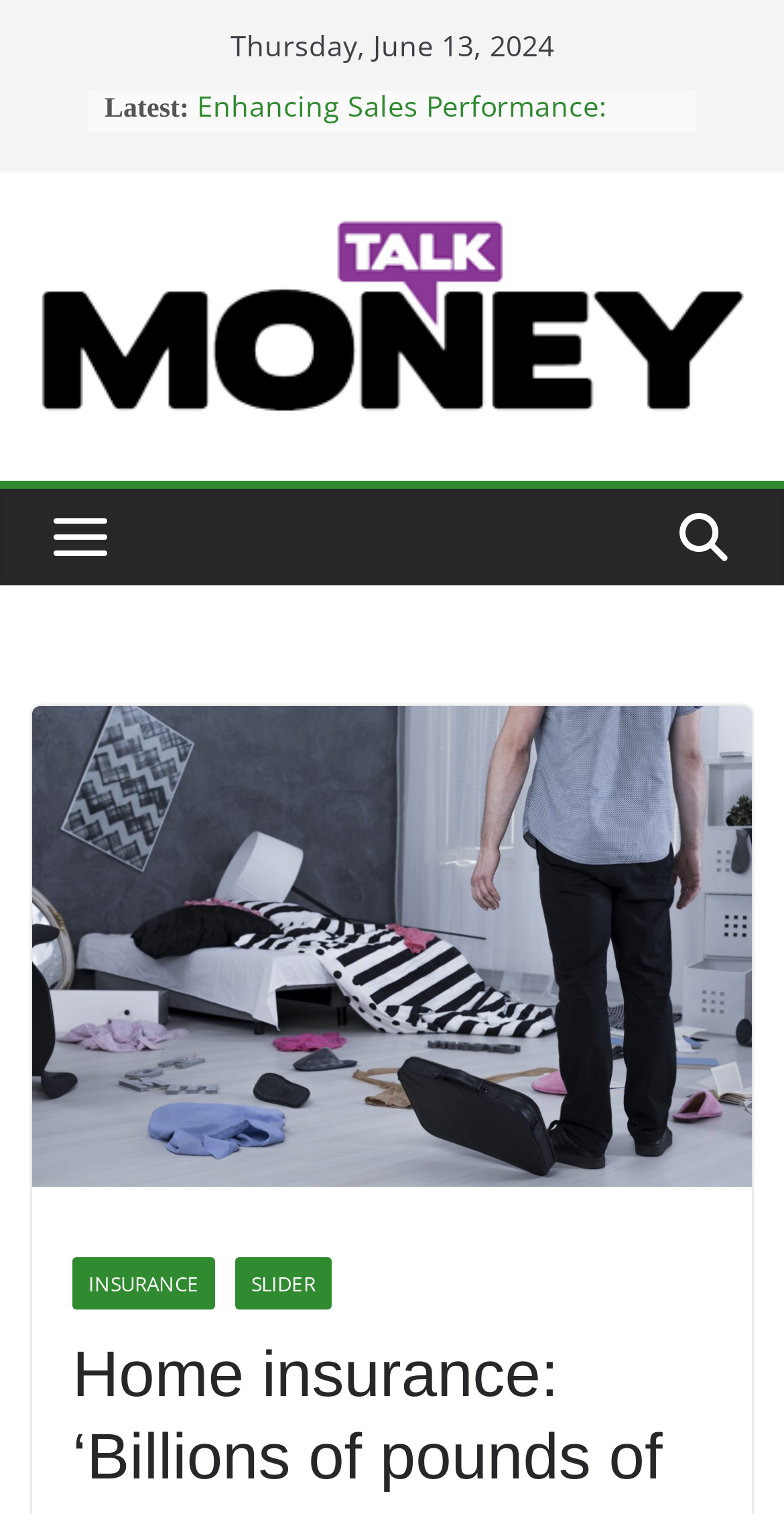Please specify the bounding box coordinates for the clickable region that will help you carry out the instruction: "click the 'SLIDER' link".

[0.3, 0.83, 0.423, 0.865]